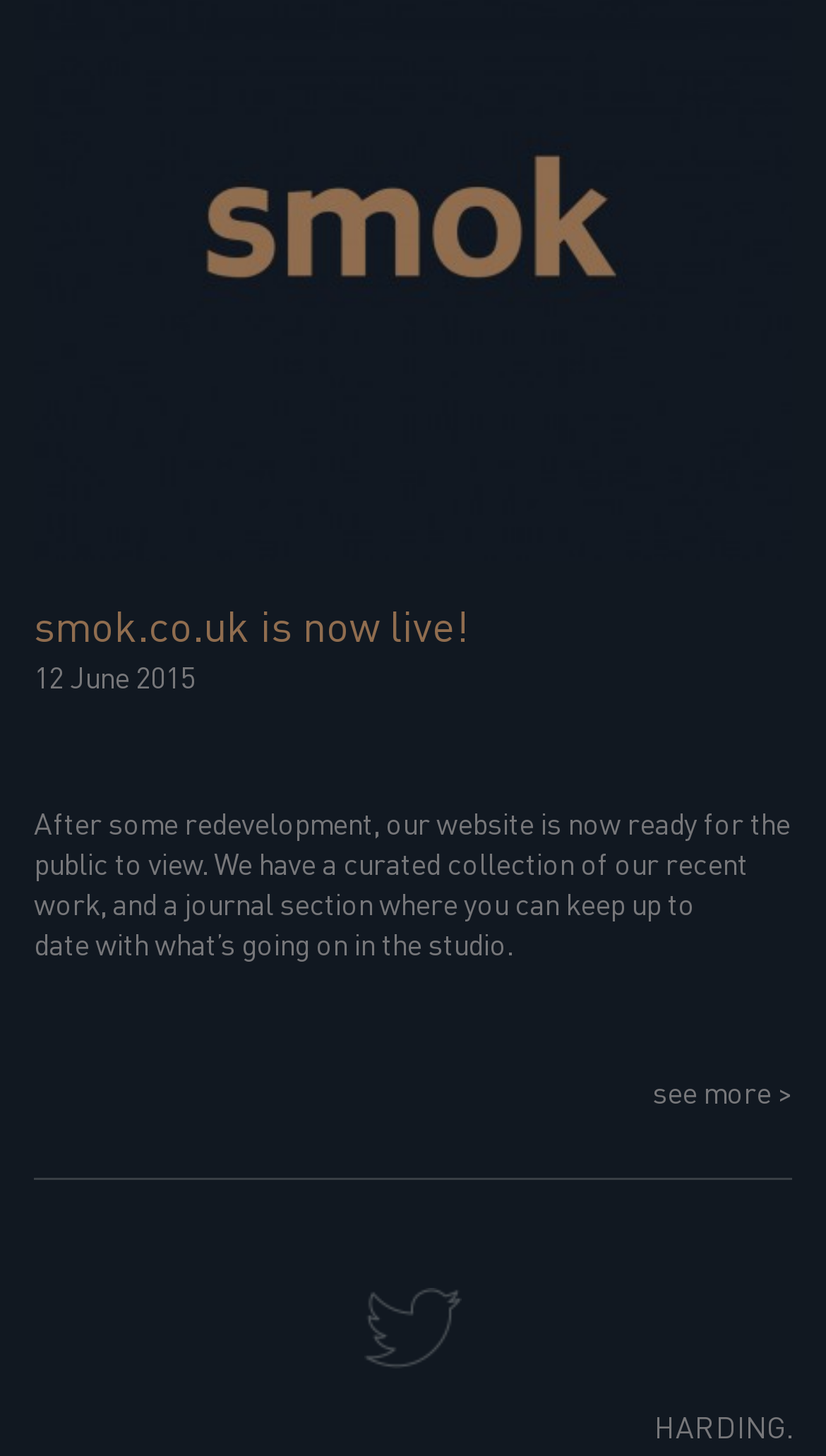Provide the bounding box coordinates for the UI element that is described as: "see more >".

[0.041, 0.736, 0.959, 0.764]